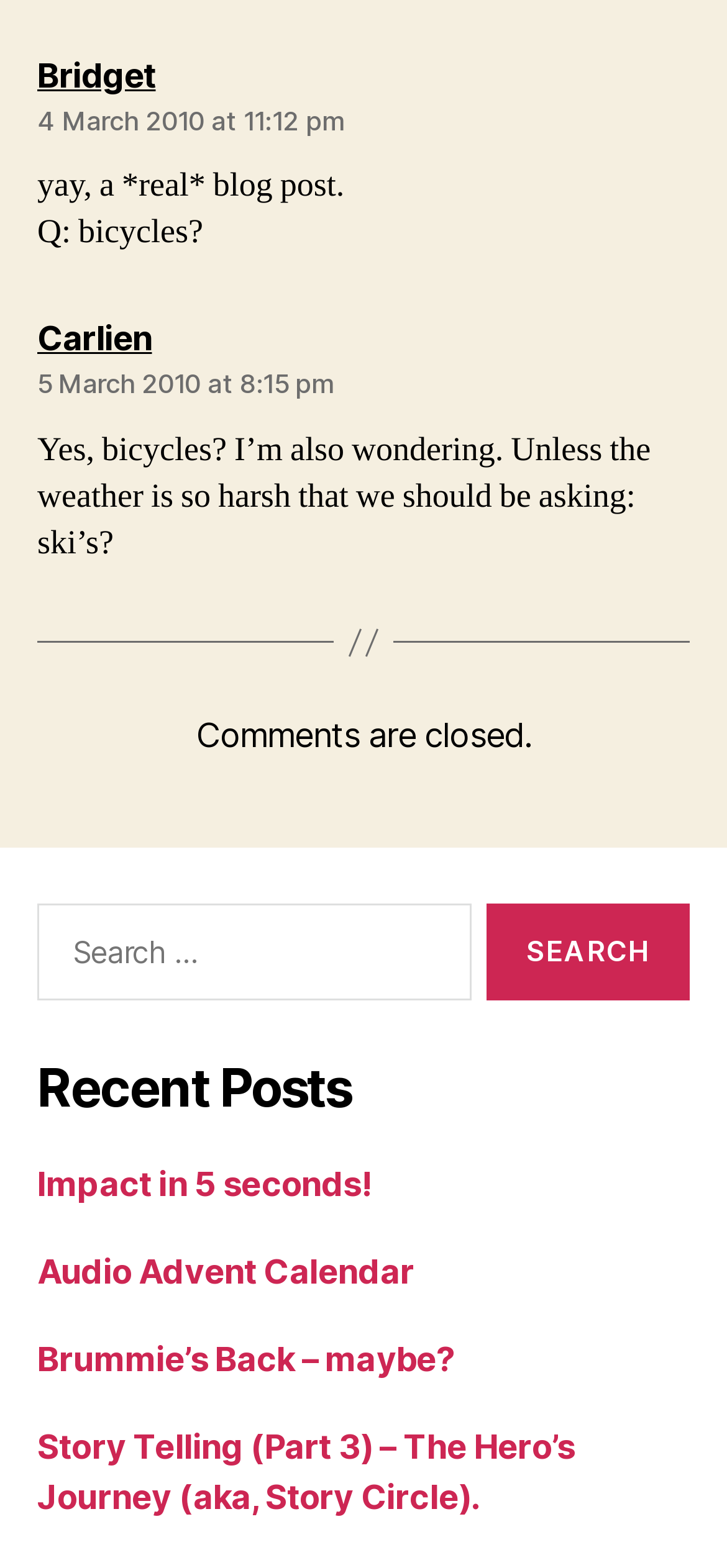Locate the bounding box coordinates of the clickable area to execute the instruction: "search for something". Provide the coordinates as four float numbers between 0 and 1, represented as [left, top, right, bottom].

None